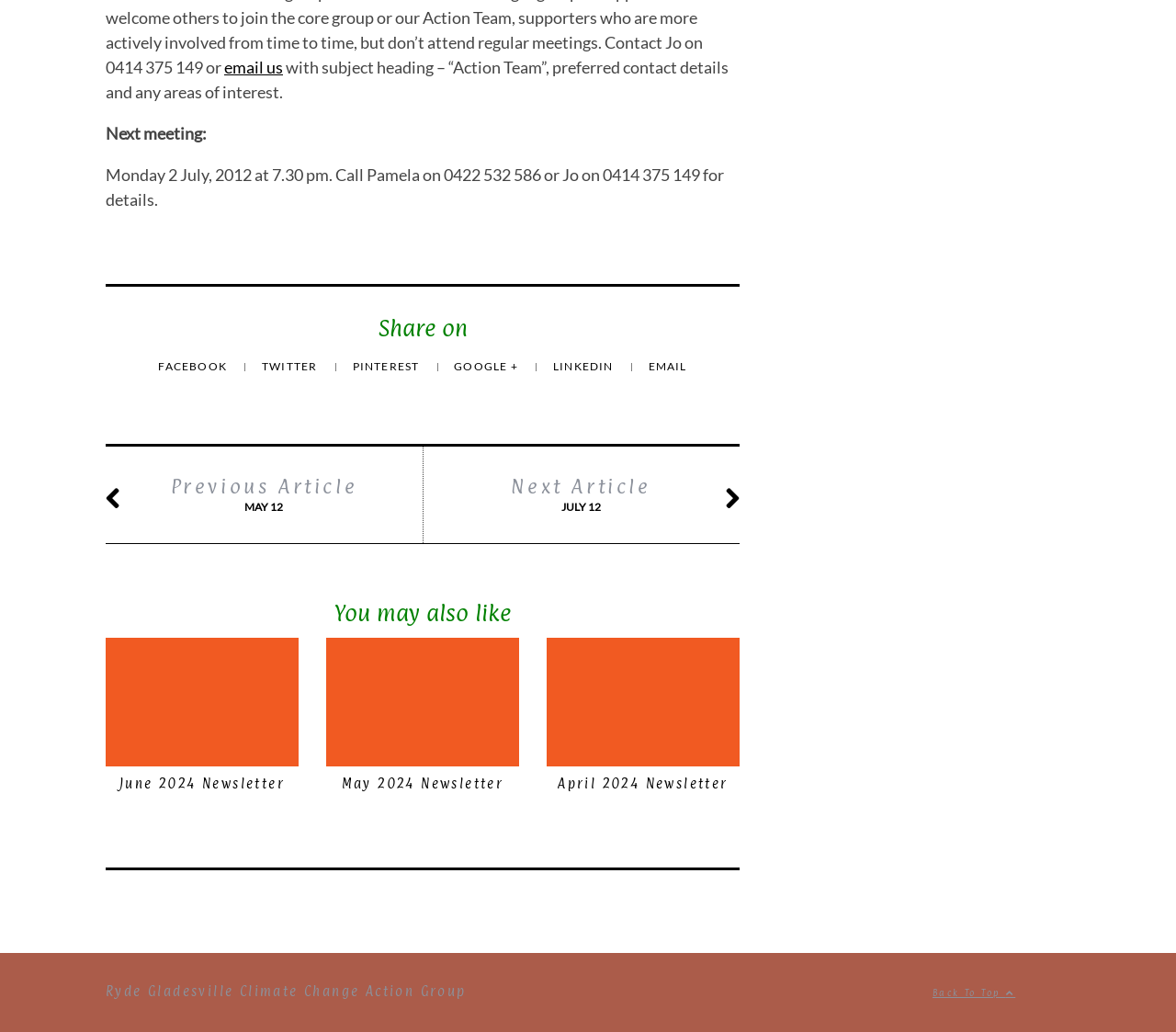Extract the bounding box coordinates for the UI element described as: "Pinterest".

[0.3, 0.348, 0.359, 0.362]